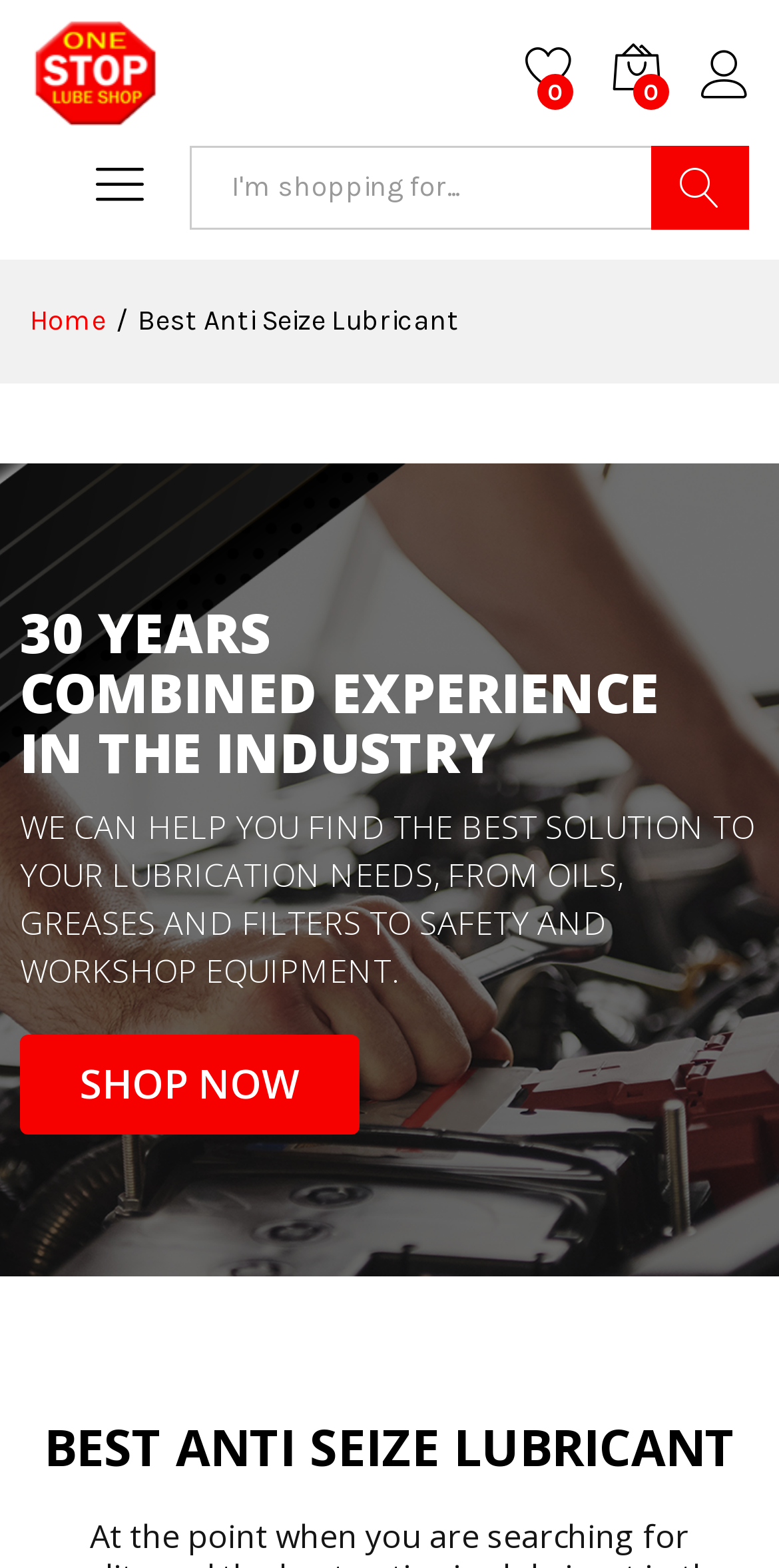Examine the screenshot and answer the question in as much detail as possible: What is the name of the online shop?

I found the name of the online shop by looking at the top-left corner of the webpage, where I saw a link with the text 'One Stop Lube Shop' and an image with the same name.